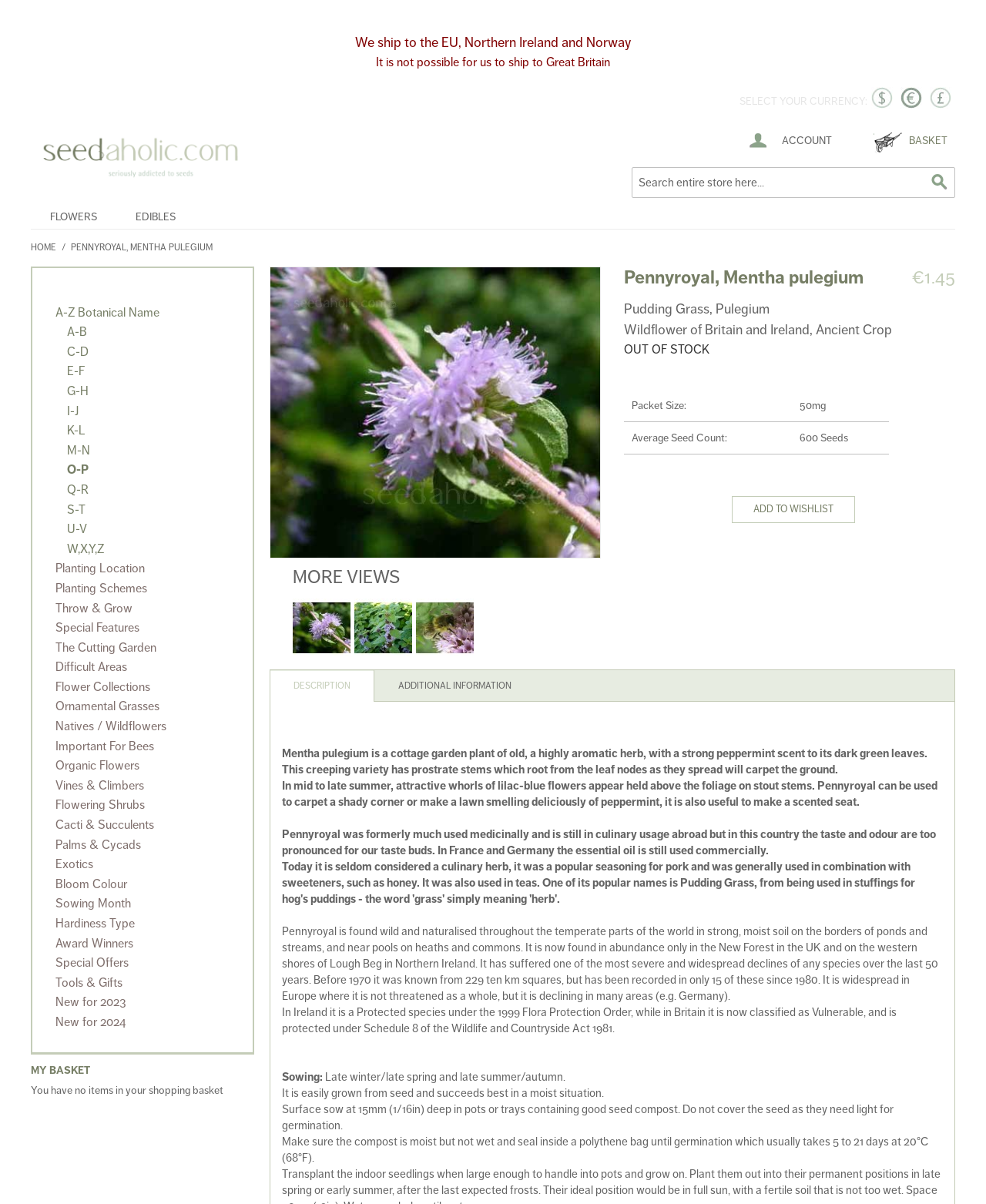Offer an extensive depiction of the webpage and its key elements.

This webpage is about a specific type of plant, Pennyroyal (Mentha pulegium), and its seeds. At the top of the page, there is a navigation menu with links to various sections, including "HOME", "FLOWERS", "EDIBLES", and "ACCOUNT". Below this menu, there is a search bar with a button to search the entire store.

On the left side of the page, there is a column with links to different categories, such as "A-Z Botanical Name", "Planting Location", and "Special Features". These links are organized alphabetically.

The main content of the page is divided into several sections. The first section displays an image of the Pennyroyal plant, with a description of its attractive whorls of lilac-blue flowers and its uses. Below this section, there is a table with information about the plant, including its packet size, average seed count, and price (€1.45).

The next section is titled "DESCRIPTION" and provides a detailed description of the Pennyroyal plant, including its history, uses, and growing conditions. This section is followed by an "ADDITIONAL INFORMATION" section, which includes more detailed information about the plant's habitat, cultivation, and conservation status.

There are also several links on the page, including "ADD TO WISHLIST" and "A-Z Botanical Name", which allow users to add the product to their wishlist or browse other products by botanical name. At the bottom of the page, there are more links to different categories and sections of the website.